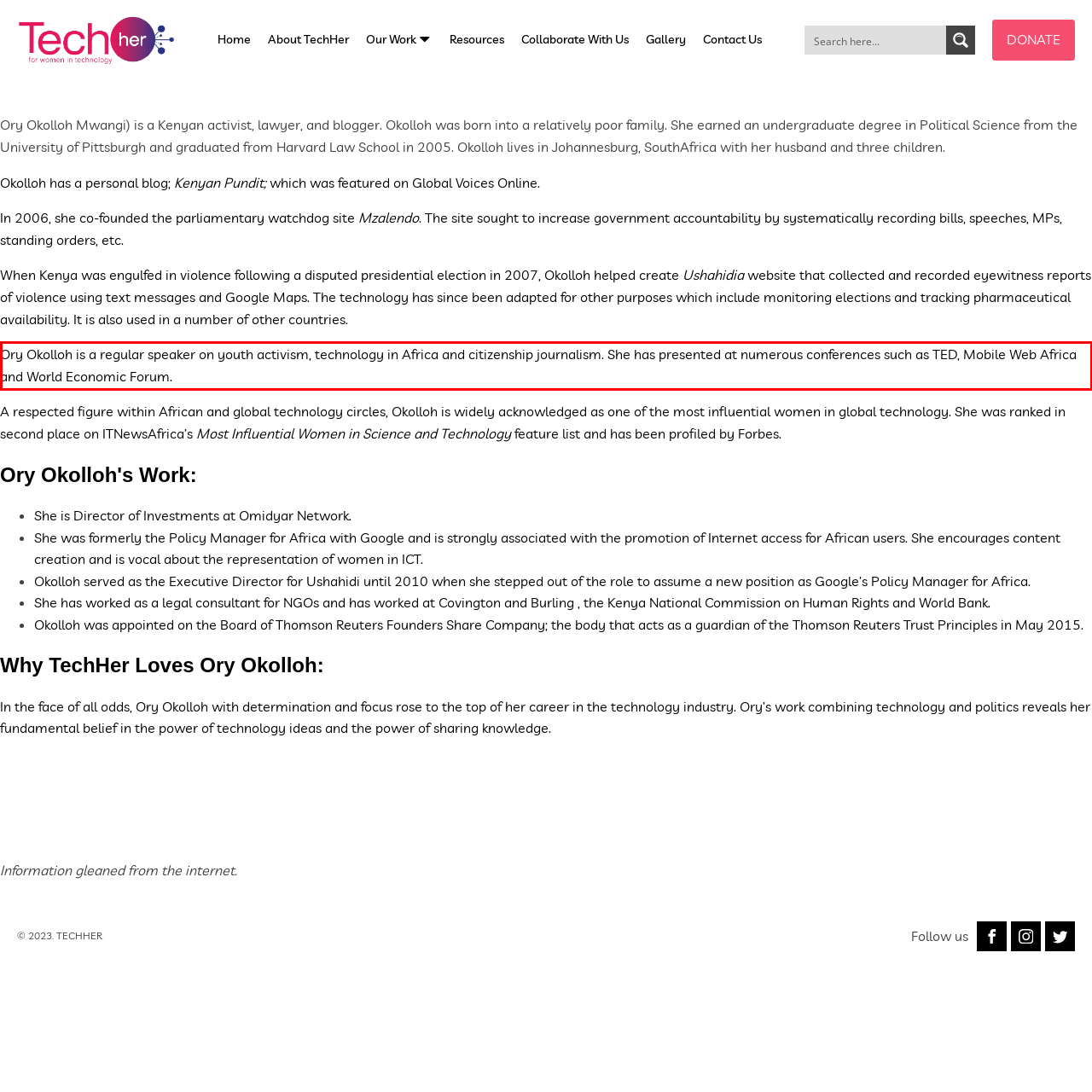Using the provided screenshot, read and generate the text content within the red-bordered area.

Ory Okolloh is a regular speaker on youth activism, technology in Africa and citizenship journalism. She has presented at numerous conferences such as TED, Mobile Web Africa and World Economic Forum.